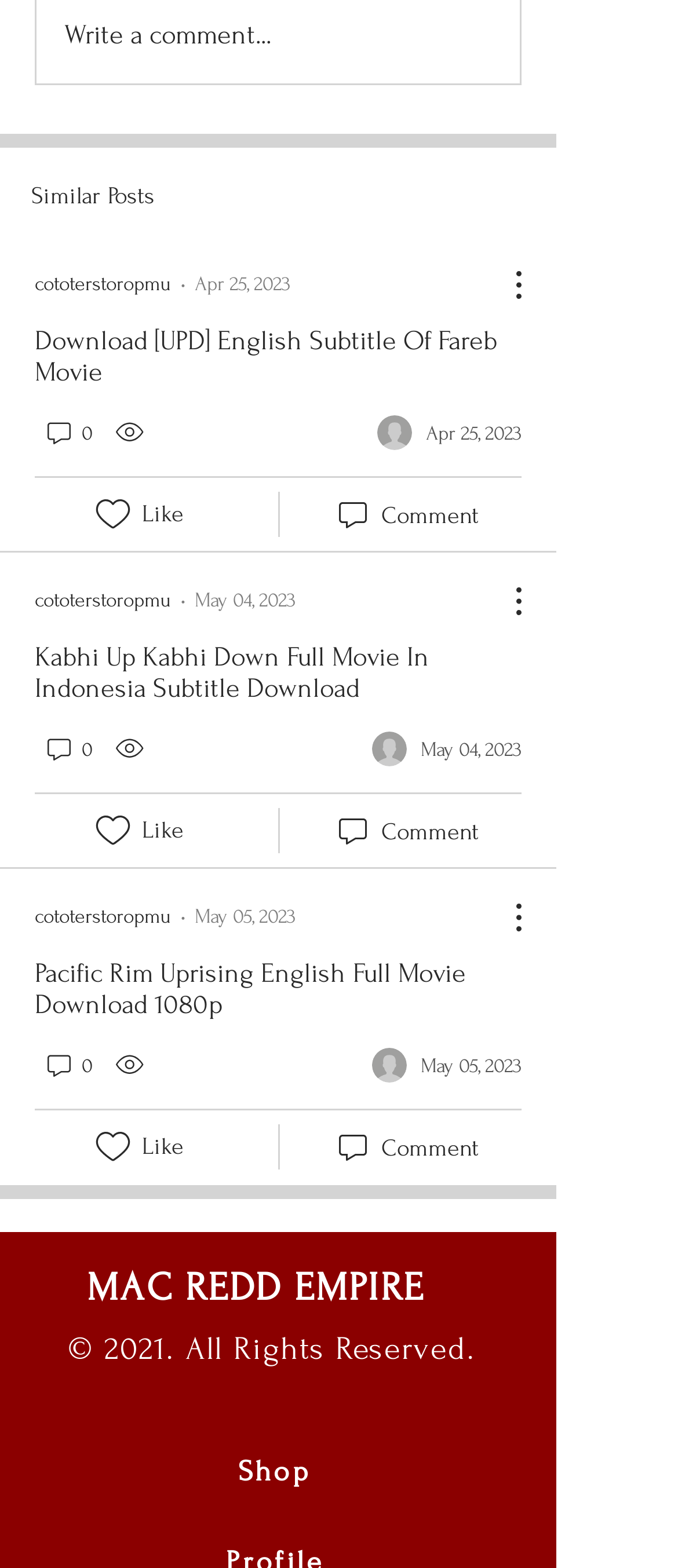Is the 'Likes' button checked or unchecked for the first post?
Using the image, elaborate on the answer with as much detail as possible.

I looked for the 'Likes' button associated with the first post and found that it is described as 'Likes icon unchecked', indicating that it is not checked.